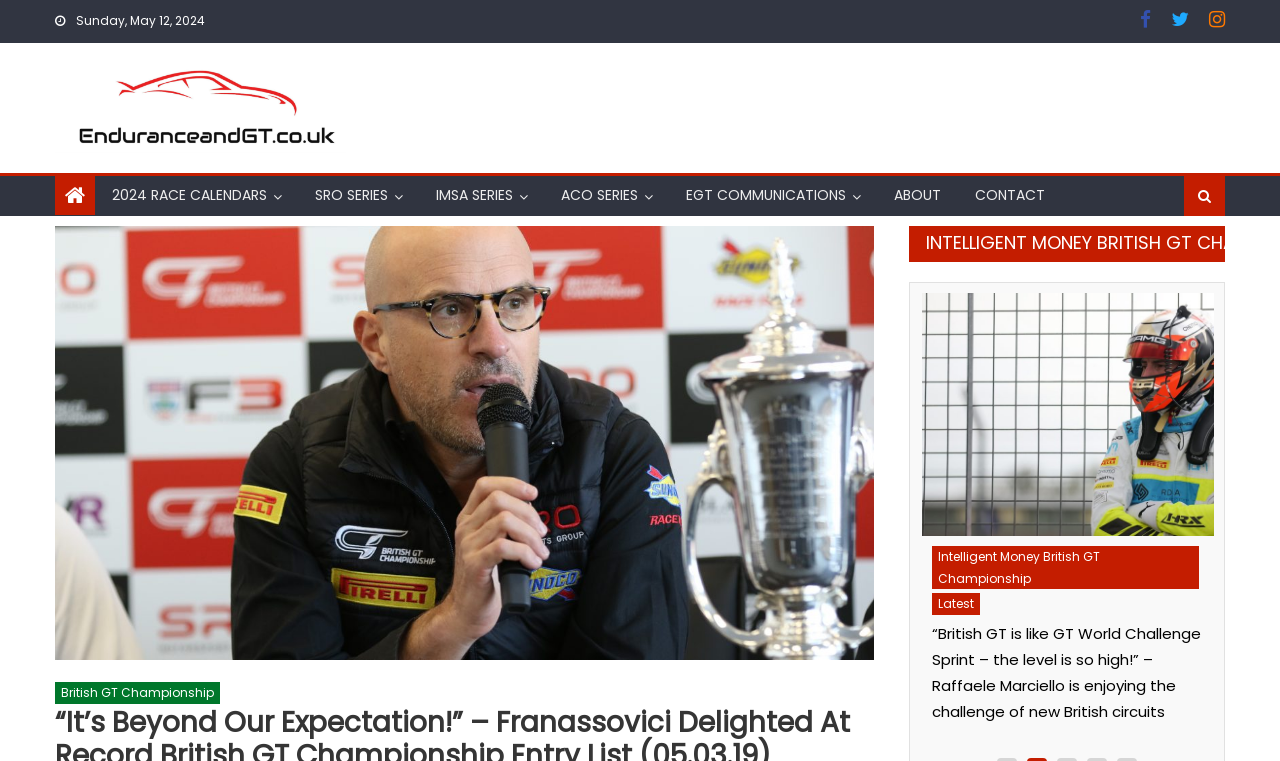Can you show the bounding box coordinates of the region to click on to complete the task described in the instruction: "View the '2024 RACE CALENDARS' page"?

[0.076, 0.231, 0.22, 0.281]